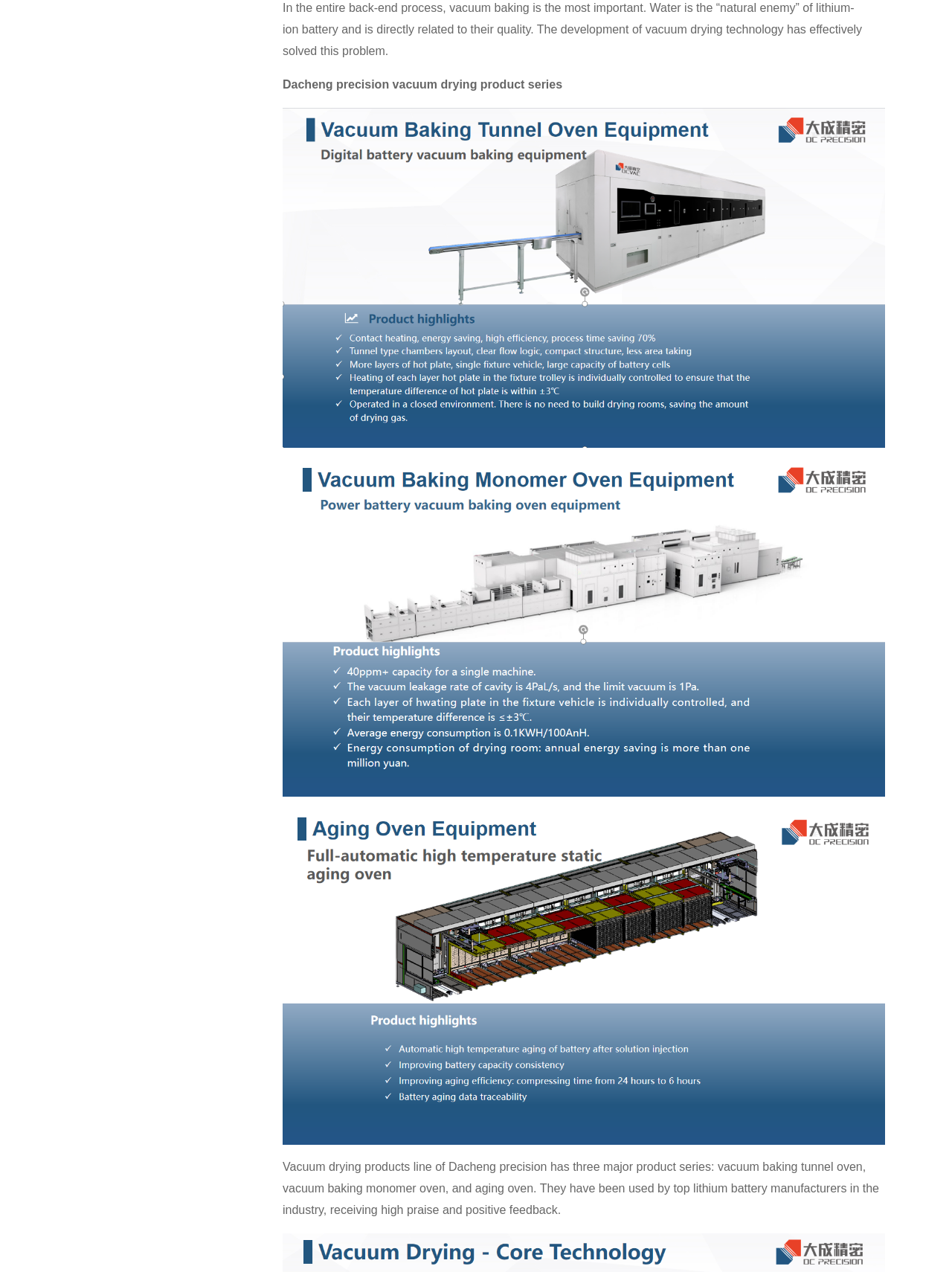What is the purpose of vacuum baking?
Using the image as a reference, give an elaborate response to the question.

Based on the text 'Water is the “natural enemy” of lithium-ion battery and is directly related to their quality.', it can be inferred that the purpose of vacuum baking is to remove water, which is harmful to lithium-ion batteries.